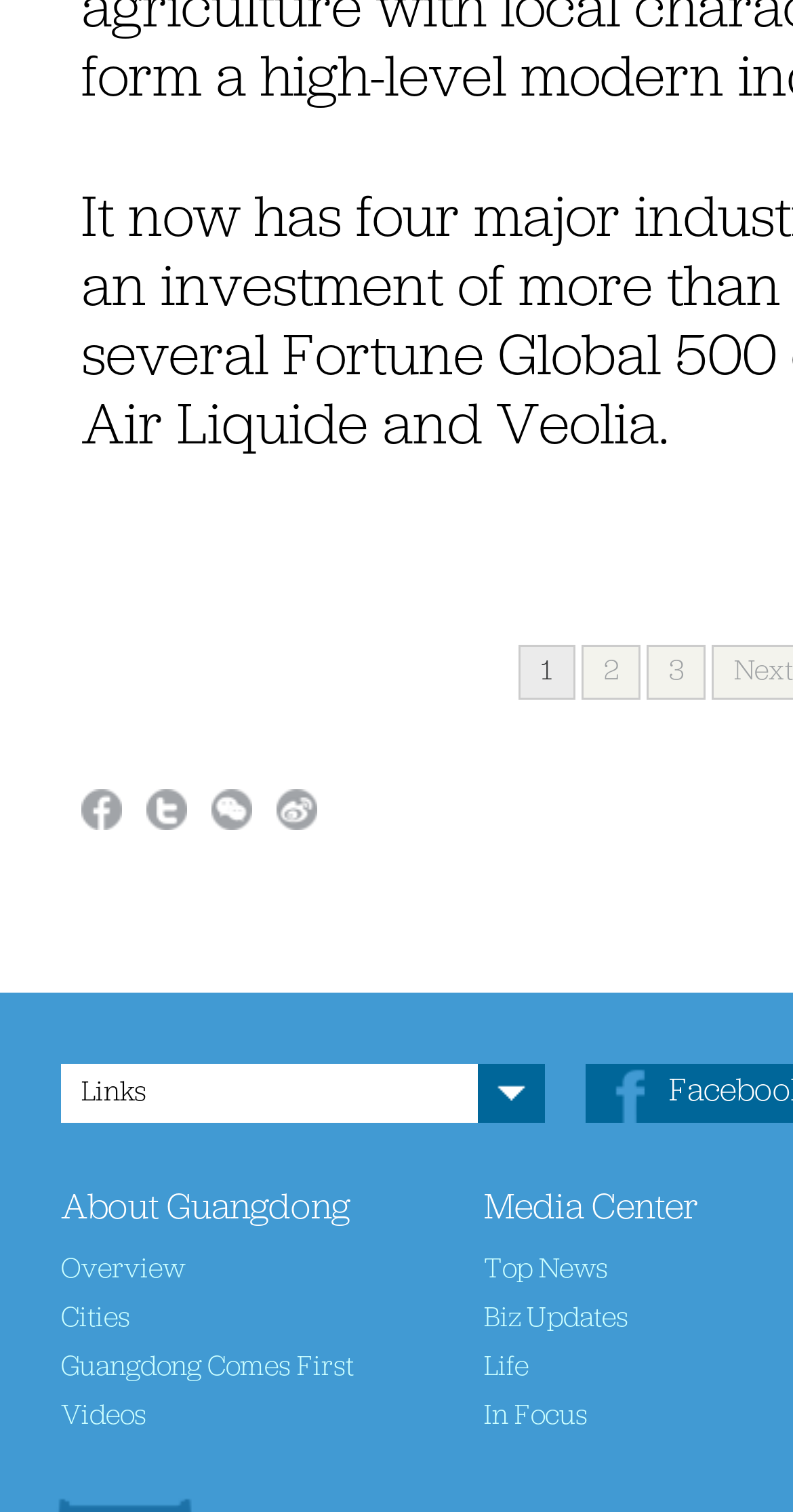Please identify the bounding box coordinates of the clickable area that will allow you to execute the instruction: "Explore the 'Cities' section".

[0.077, 0.863, 0.164, 0.883]